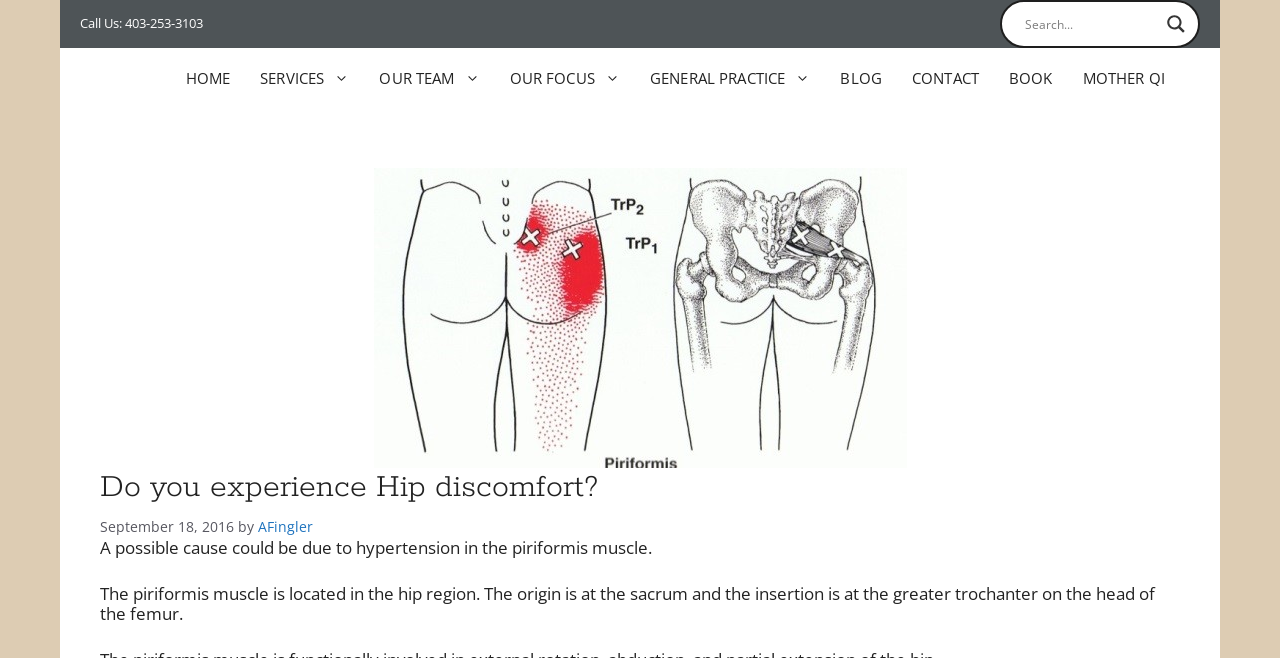Use a single word or phrase to answer this question: 
What is the location of the piriformis muscle?

Hip region